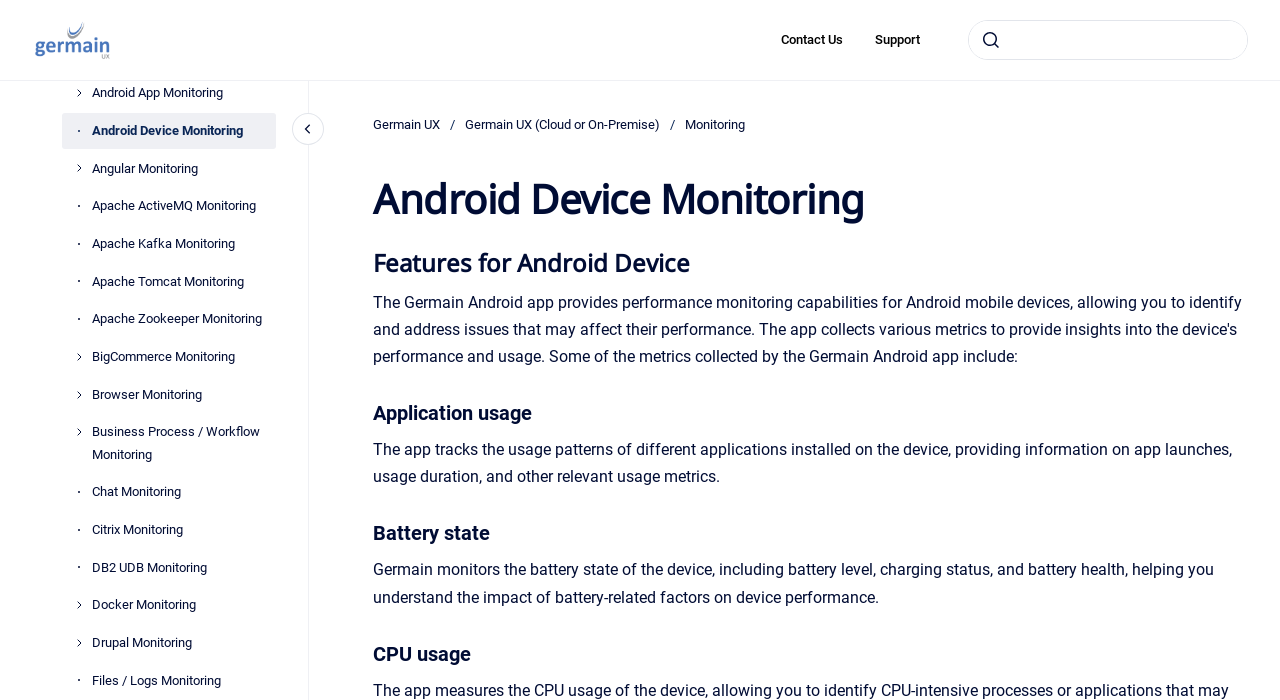Please locate the clickable area by providing the bounding box coordinates to follow this instruction: "Submit".

[0.762, 0.034, 0.787, 0.08]